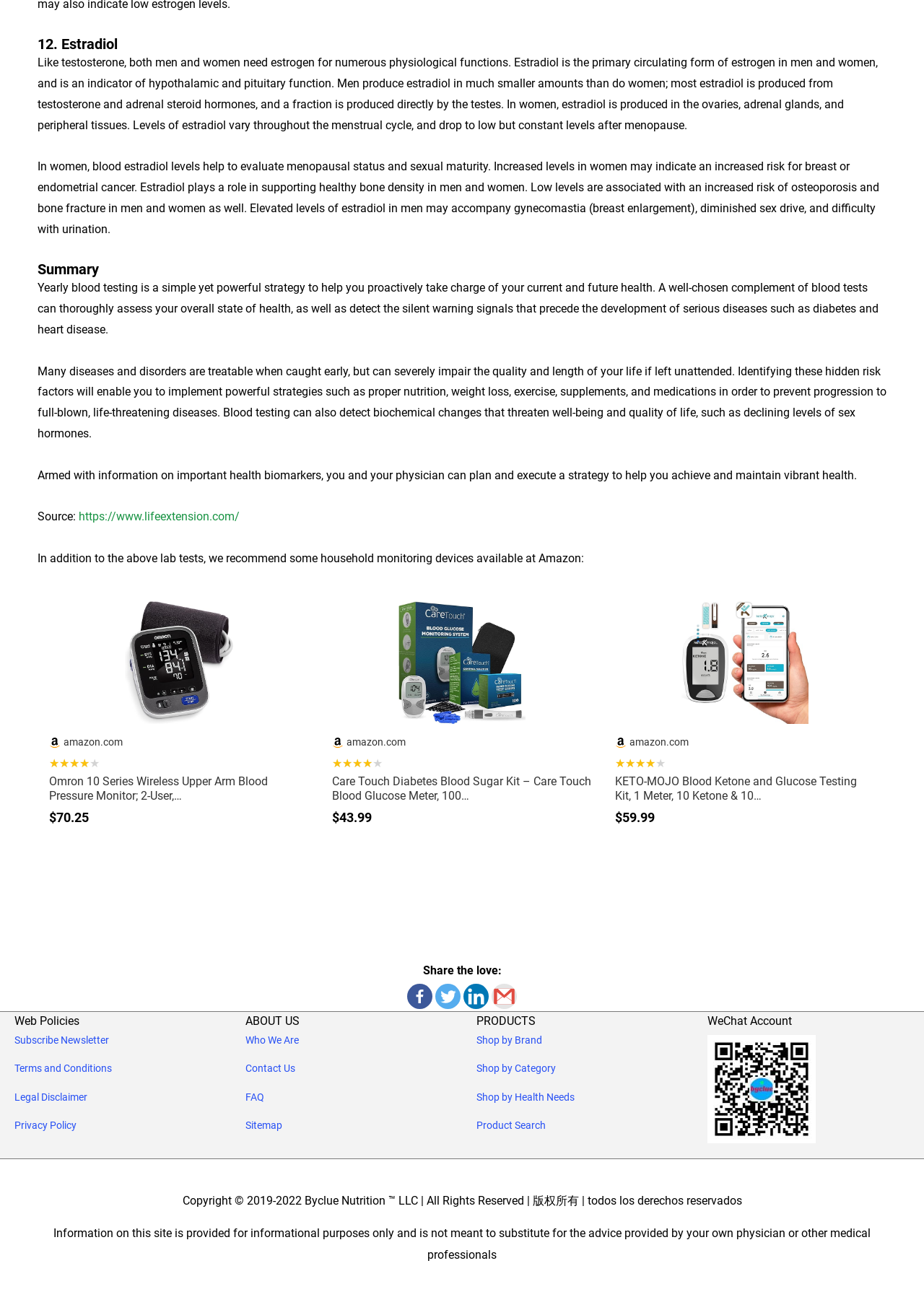Please identify the bounding box coordinates of the element that needs to be clicked to perform the following instruction: "Click the link to learn more about Estradiol".

[0.041, 0.028, 0.959, 0.041]